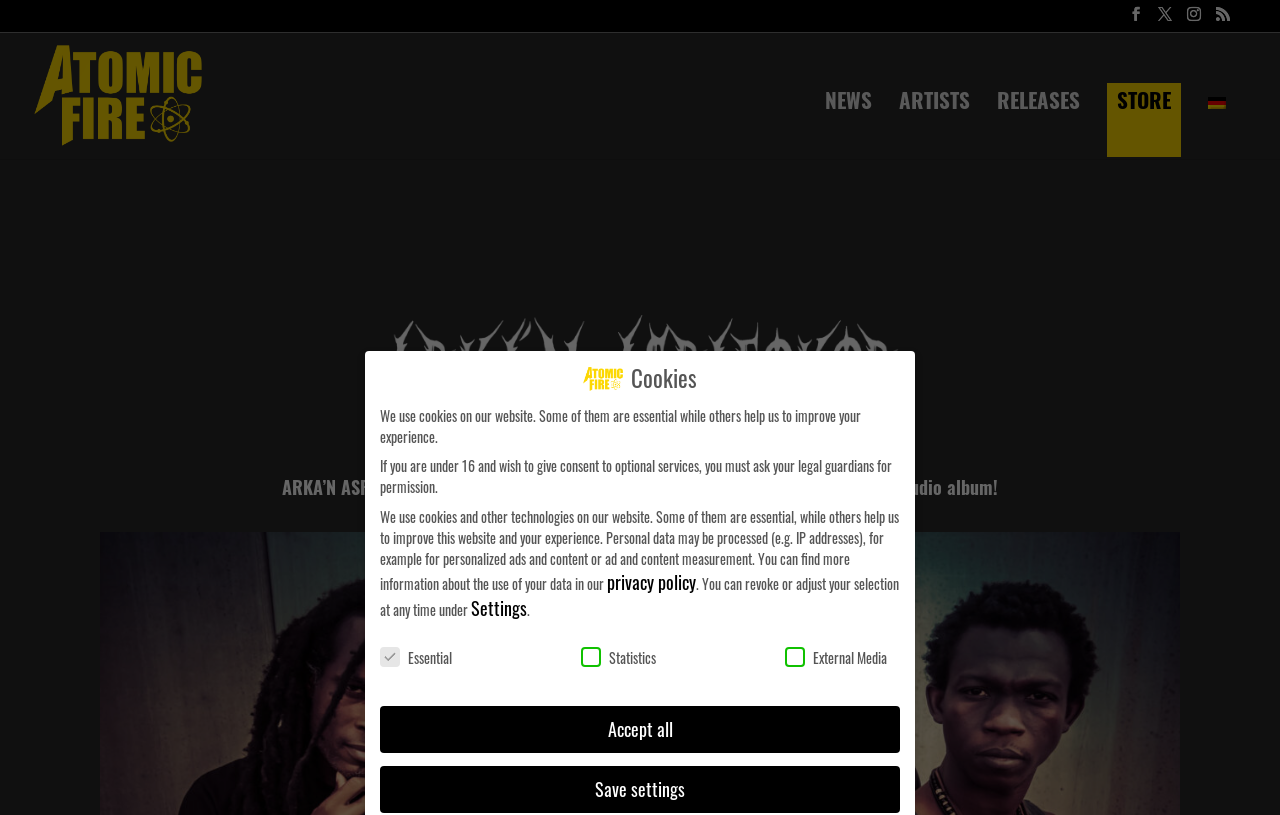Given the element description "ARTISTS" in the screenshot, predict the bounding box coordinates of that UI element.

[0.702, 0.113, 0.758, 0.192]